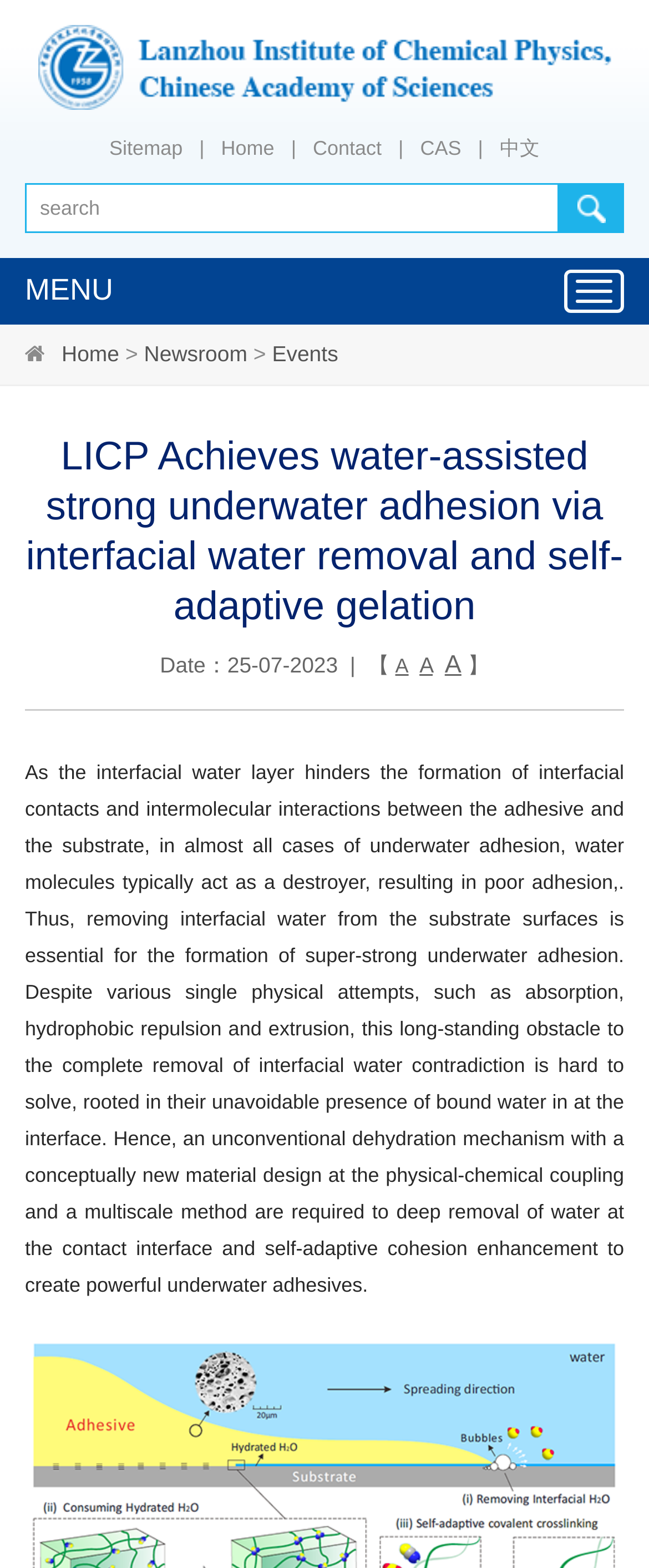Please provide the bounding box coordinates for the element that needs to be clicked to perform the instruction: "Read the news". The coordinates must consist of four float numbers between 0 and 1, formatted as [left, top, right, bottom].

[0.222, 0.218, 0.381, 0.234]